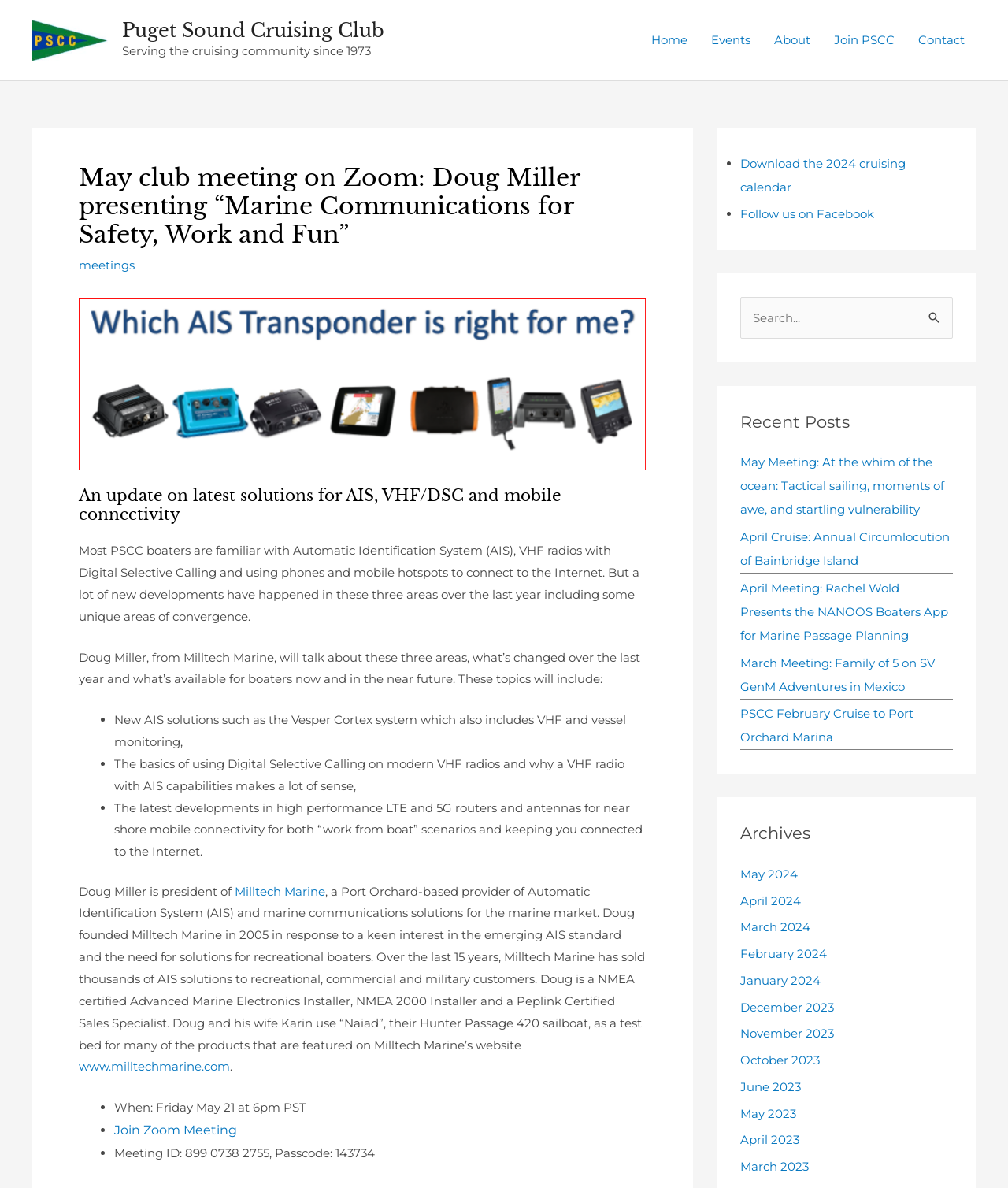Highlight the bounding box coordinates of the element that should be clicked to carry out the following instruction: "Click on the 'Home' link". The coordinates must be given as four float numbers ranging from 0 to 1, i.e., [left, top, right, bottom].

[0.634, 0.011, 0.694, 0.057]